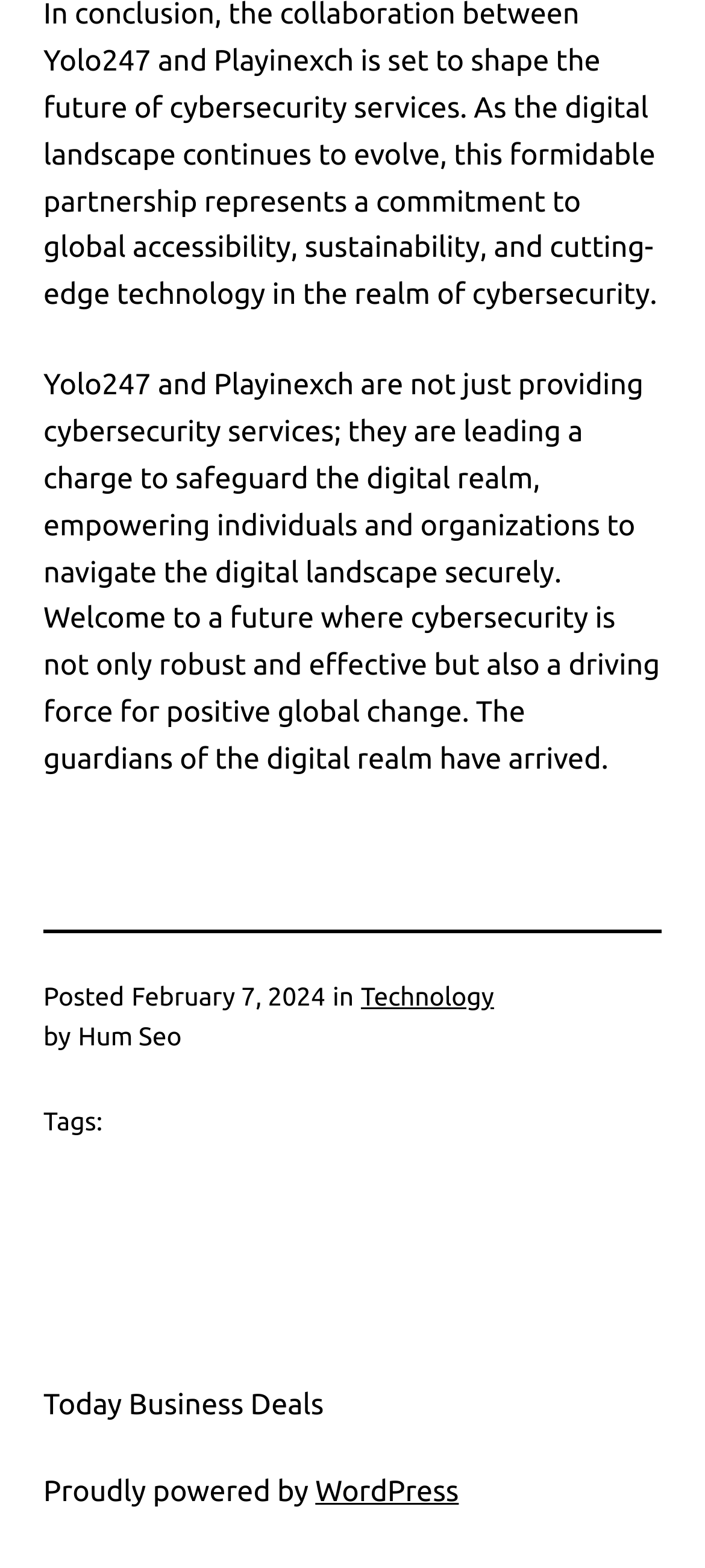What is the date of the posted article?
Answer the question with a single word or phrase derived from the image.

February 7, 2024